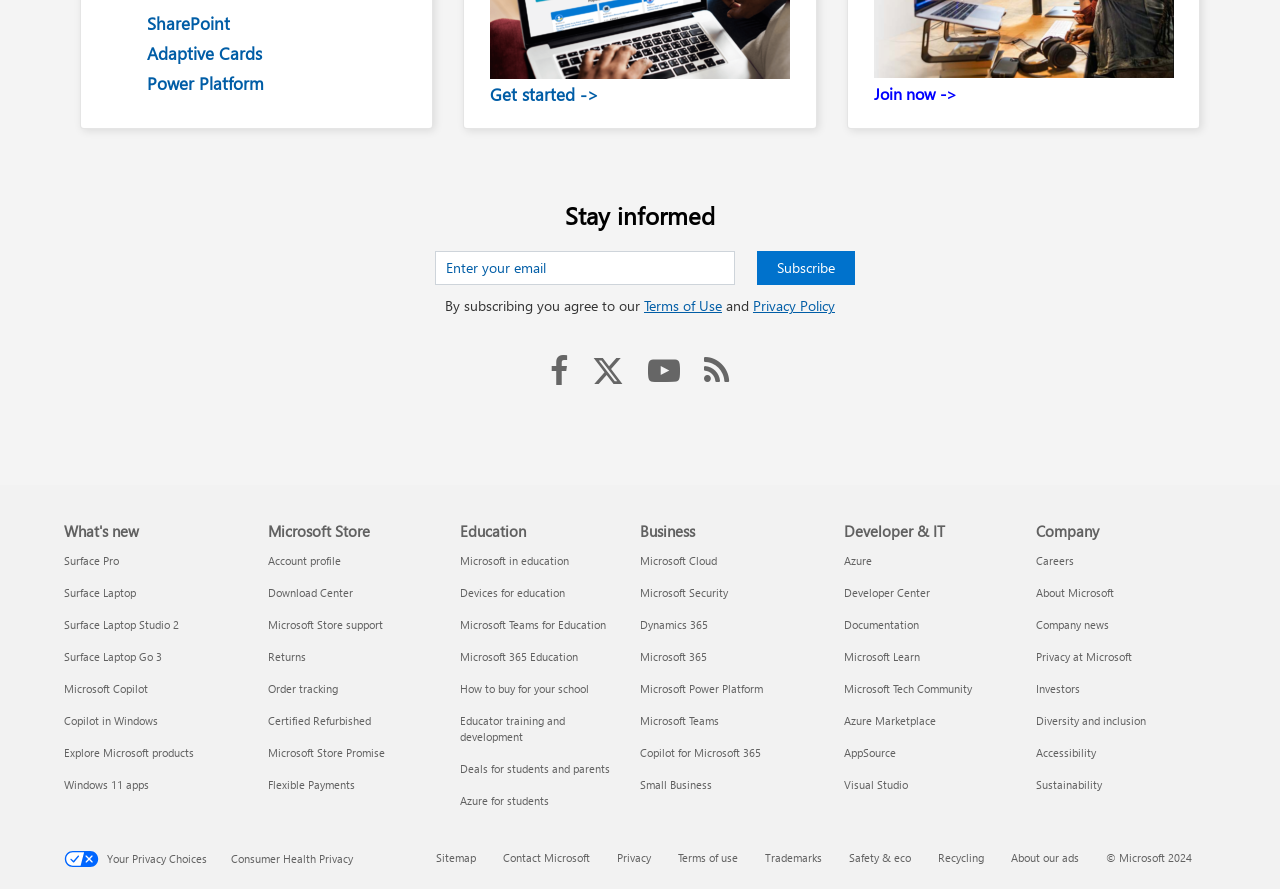Identify the bounding box coordinates of the clickable section necessary to follow the following instruction: "Read about the company". The coordinates should be presented as four float numbers from 0 to 1, i.e., [left, top, right, bottom].

None